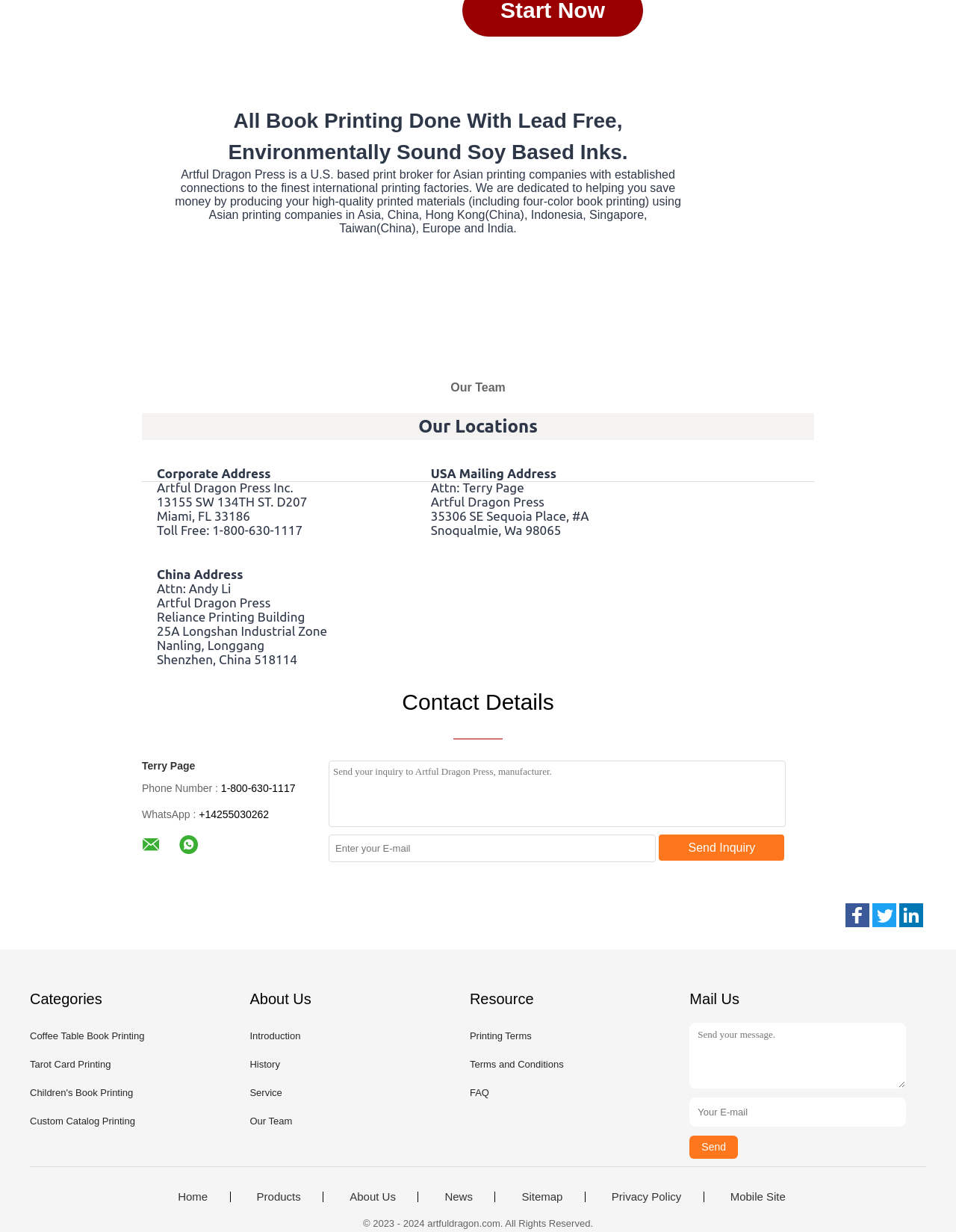Please specify the coordinates of the bounding box for the element that should be clicked to carry out this instruction: "Get more information about Coffee Table Book Printing". The coordinates must be four float numbers between 0 and 1, formatted as [left, top, right, bottom].

[0.031, 0.836, 0.151, 0.845]